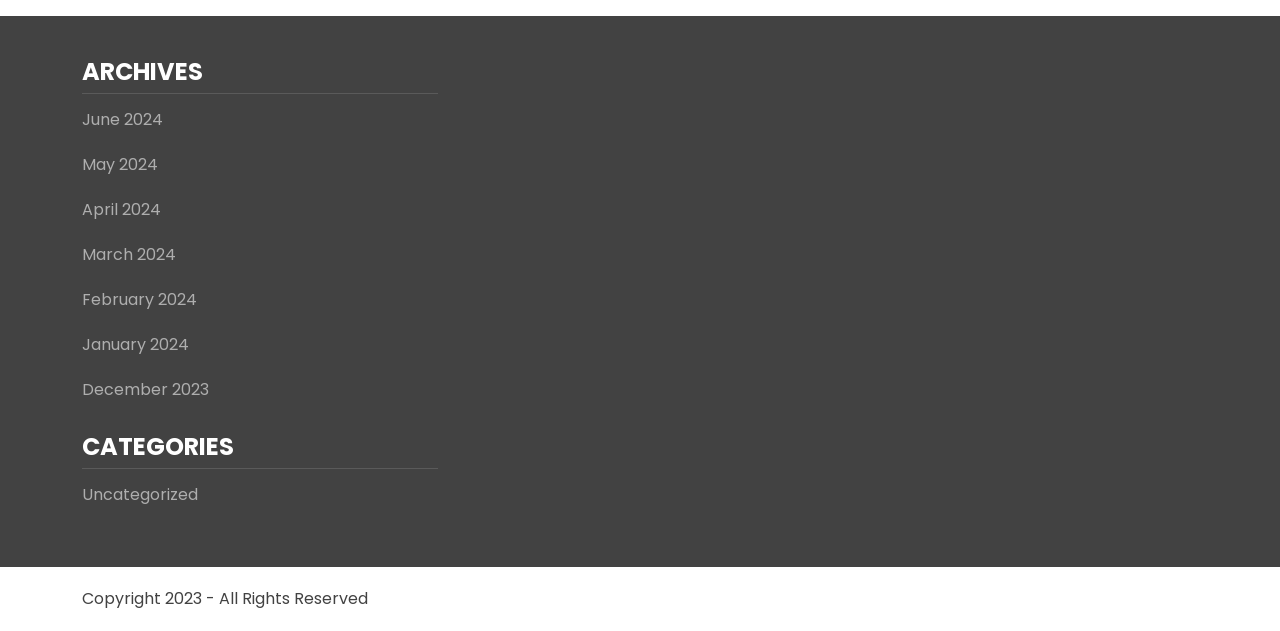Respond with a single word or phrase:
What is the most recent month listed?

June 2024